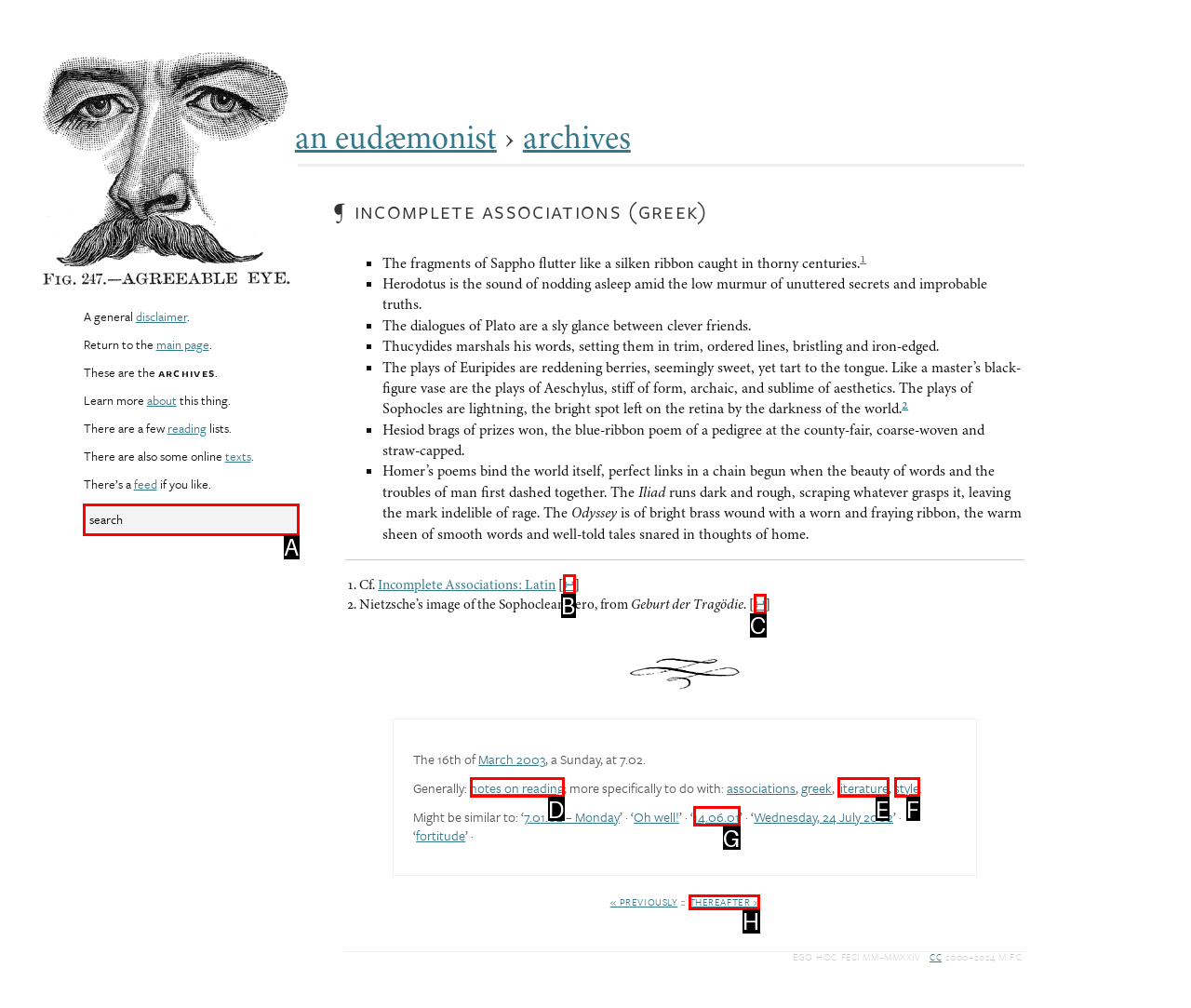To complete the task: Check the category LearnTech News, which option should I click? Answer with the appropriate letter from the provided choices.

None